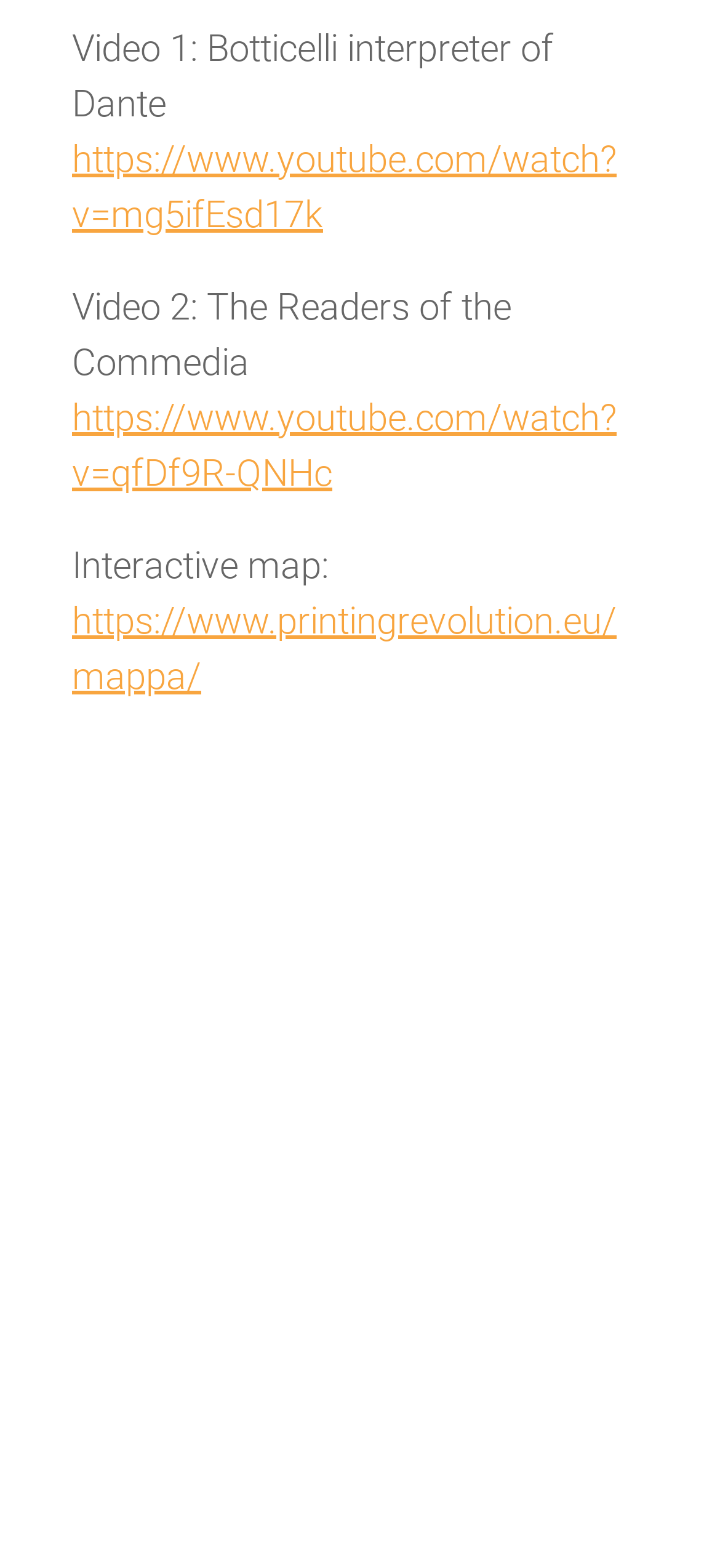Using the information from the screenshot, answer the following question thoroughly:
What is the purpose of the links labeled '4' and '5'?

The links labeled '4' and '5' are likely used for pagination, allowing users to navigate to different pages or sections of the website.